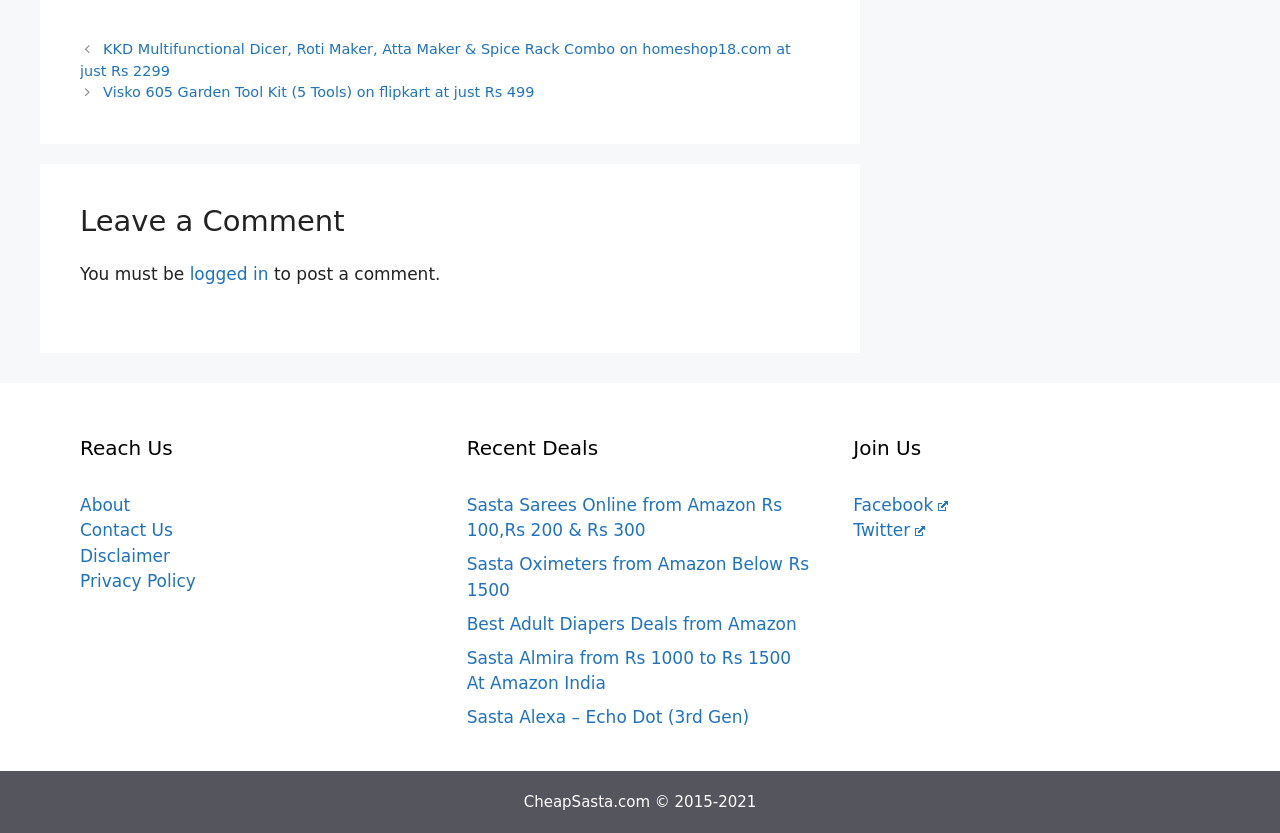Please study the image and answer the question comprehensively:
How can users reach the website owners?

The website provides a 'Reach Us' section that includes links to 'About', 'Contact Us', 'Disclaimer', and 'Privacy Policy' pages, which suggests that users can reach the website owners through the 'Contact Us' page.